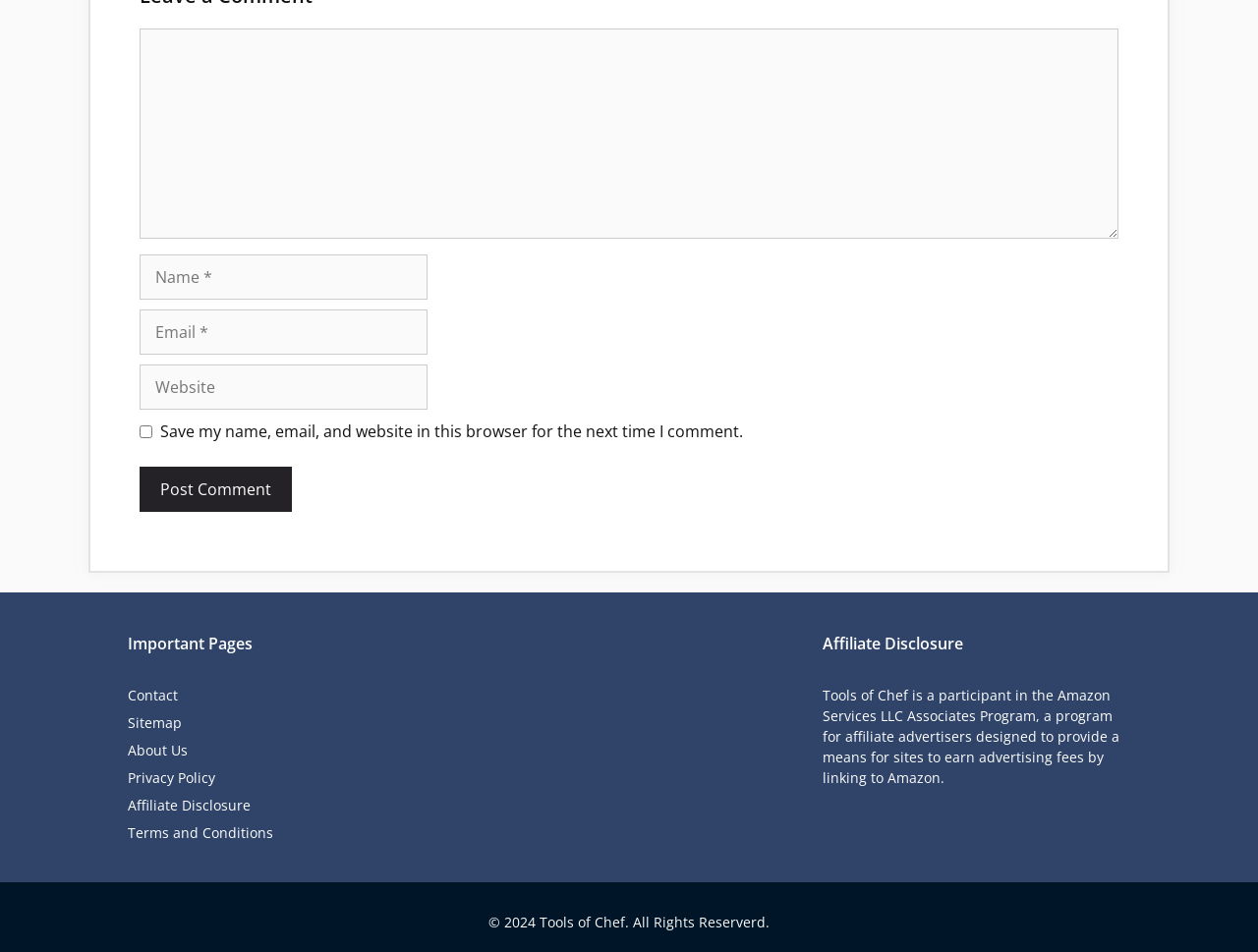What is the label of the first textbox?
Using the image, answer in one word or phrase.

Comment